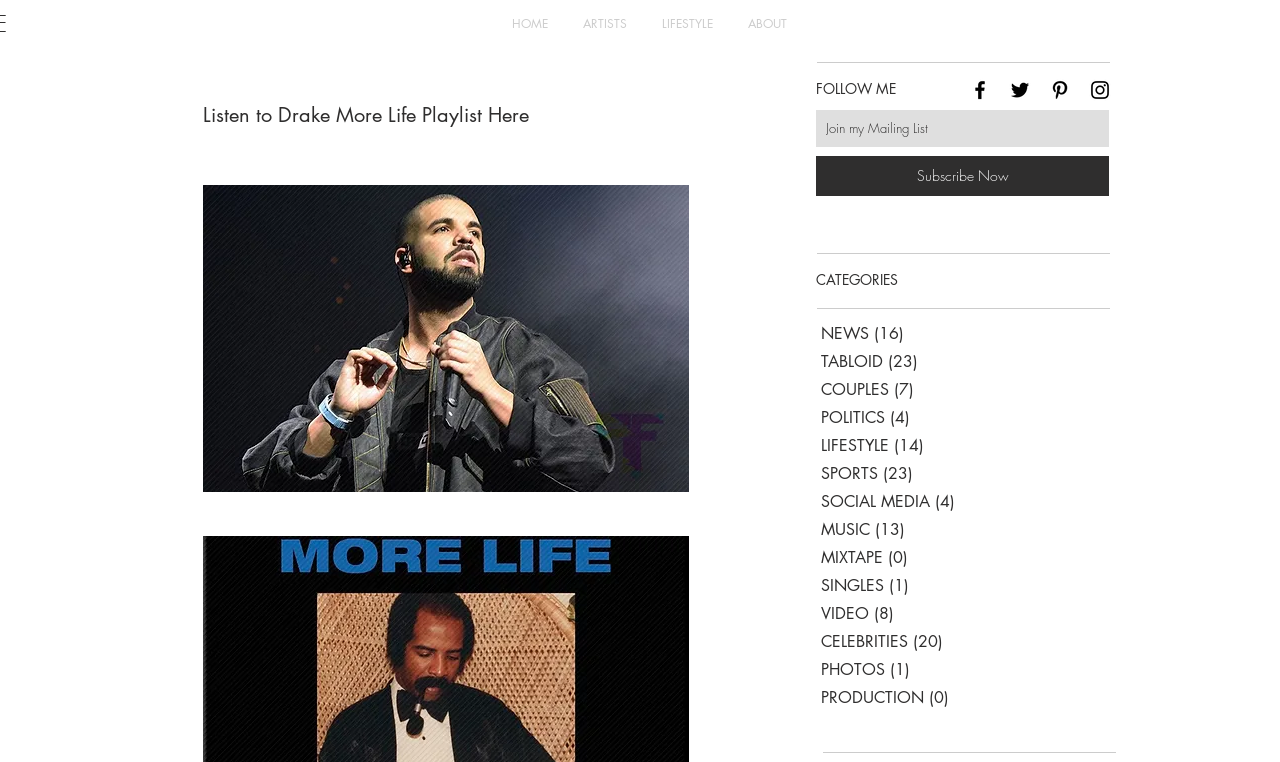Locate the UI element described as follows: "COUPLES (7) 7 posts". Return the bounding box coordinates as four float numbers between 0 and 1 in the order [left, top, right, bottom].

[0.64, 0.493, 0.87, 0.53]